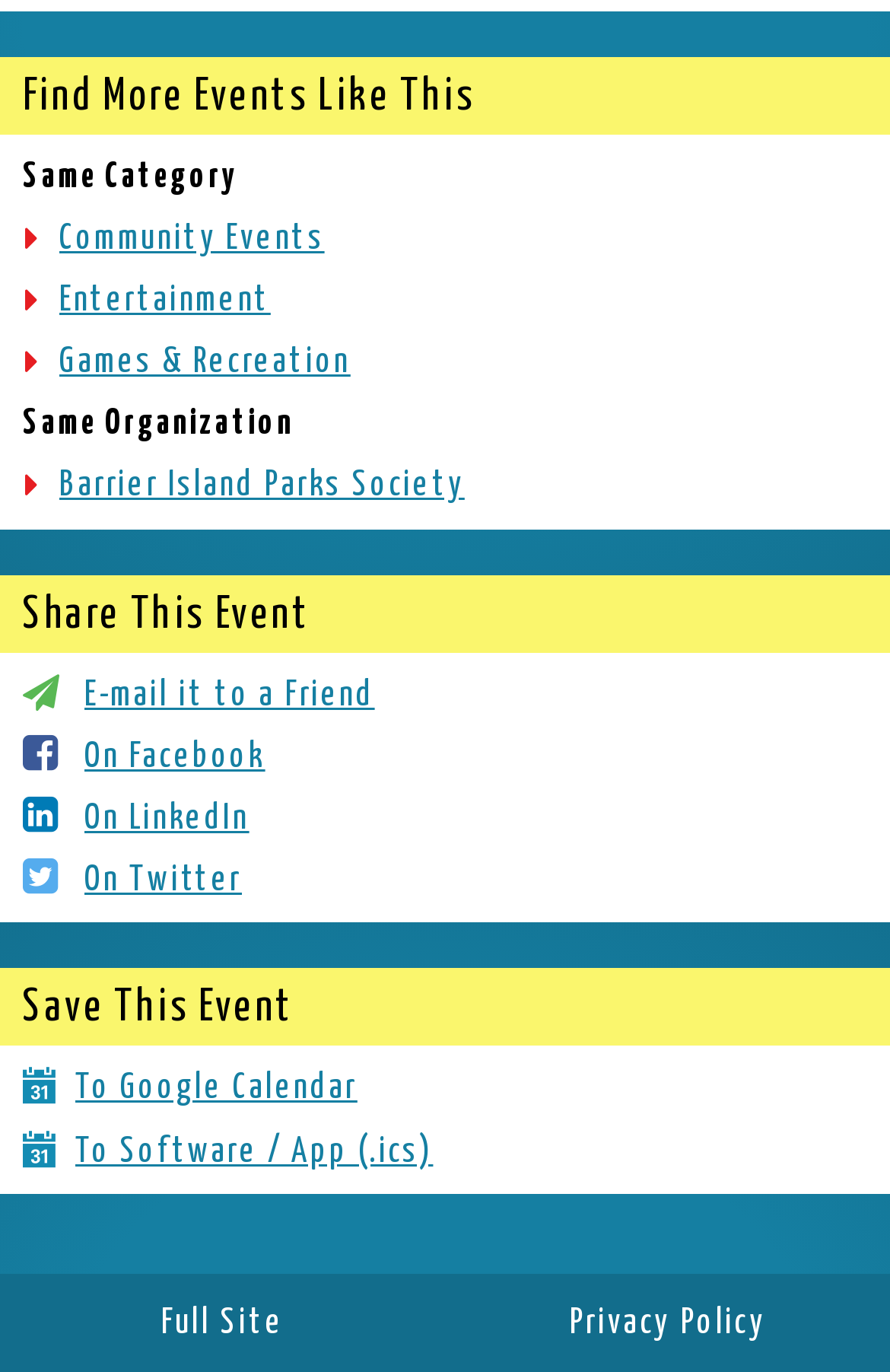Please answer the following question using a single word or phrase: 
What are the two links provided at the bottom of the page?

Full Site and Privacy Policy